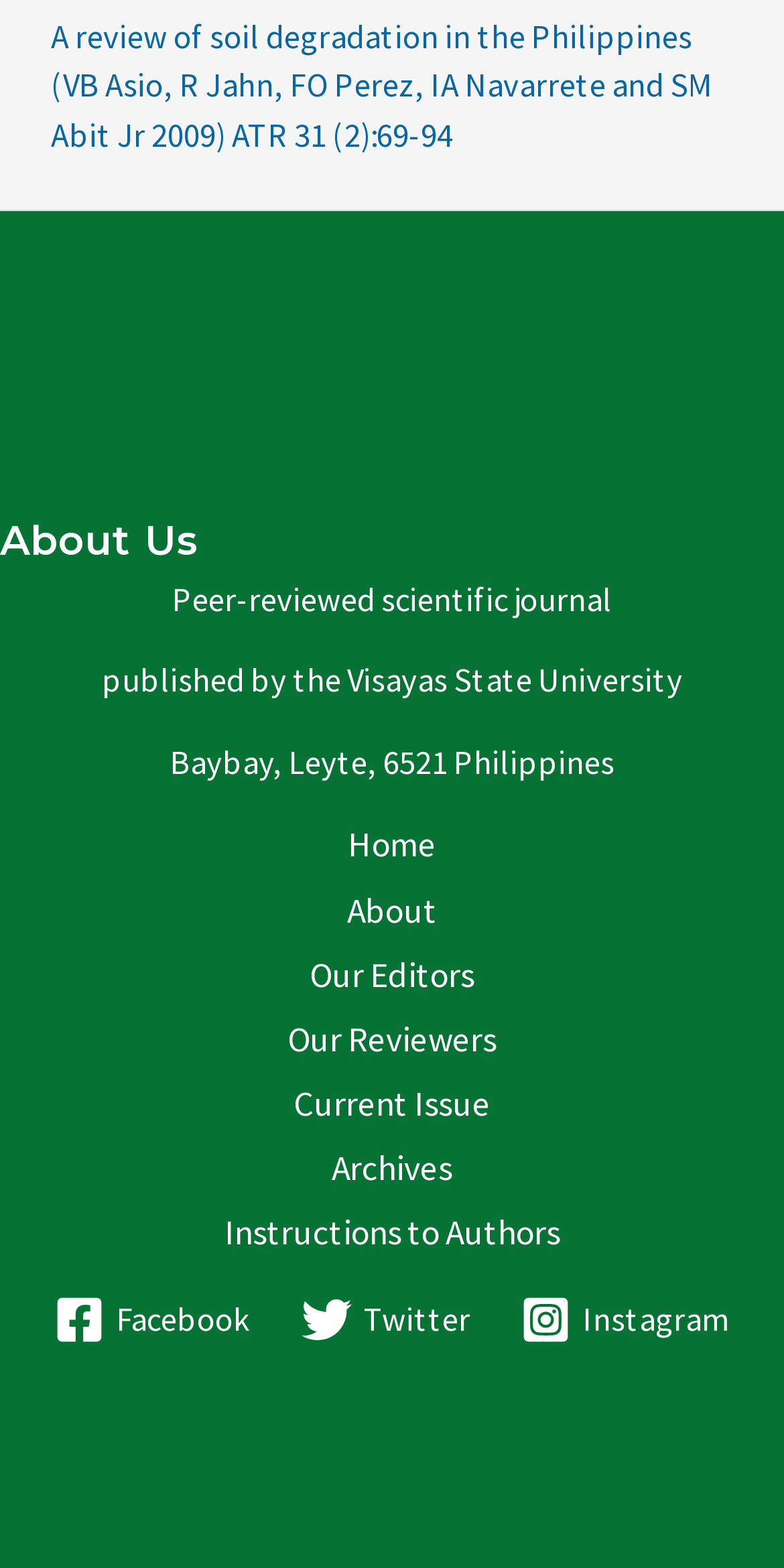Find the bounding box coordinates for the area you need to click to carry out the instruction: "read current issue". The coordinates should be four float numbers between 0 and 1, indicated as [left, top, right, bottom].

[0.323, 0.683, 0.677, 0.725]